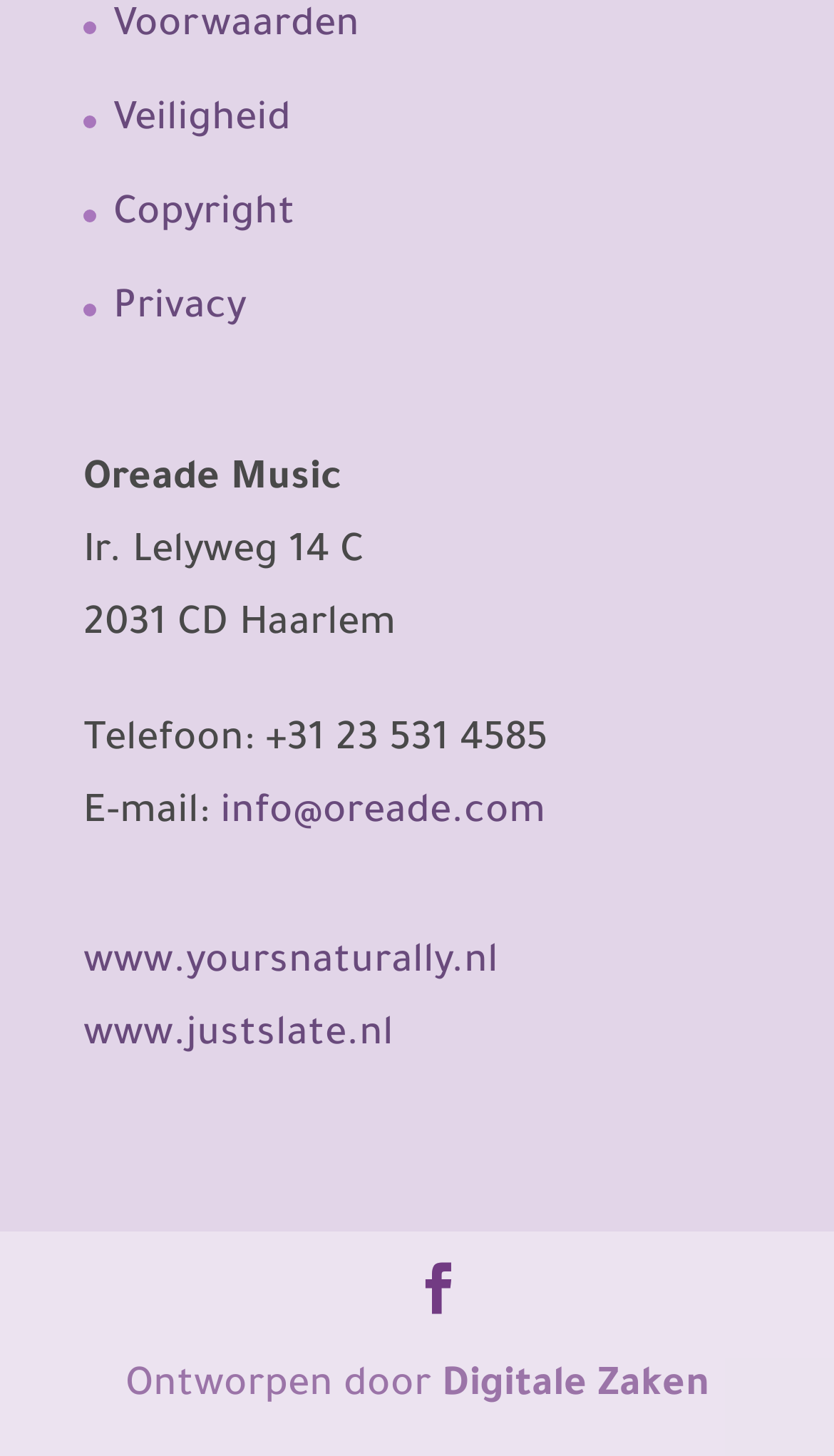Find the bounding box coordinates of the element to click in order to complete the given instruction: "Go to the website www.justslate.nl."

[0.1, 0.698, 0.472, 0.727]